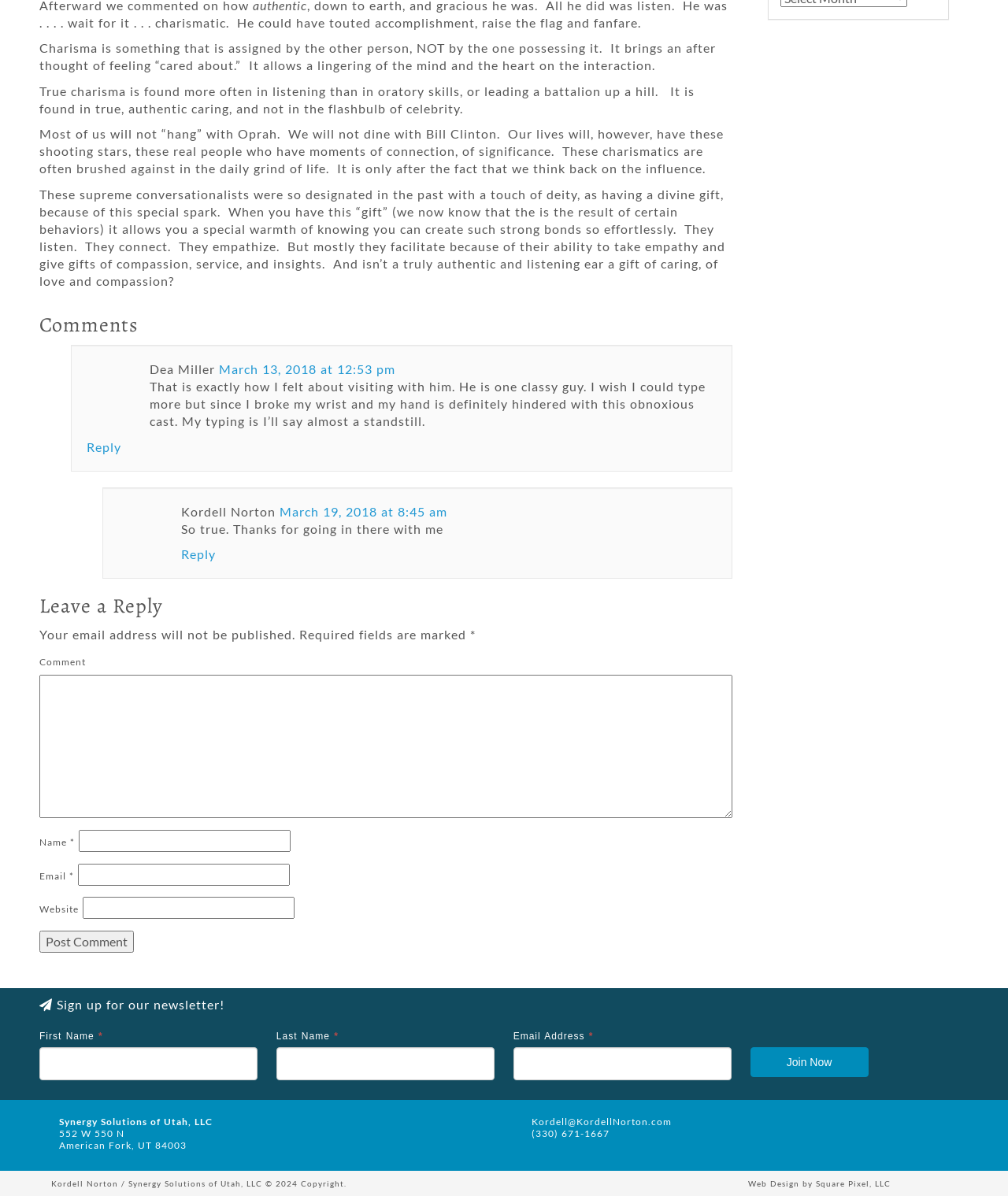Using the provided element description: "Join Now", determine the bounding box coordinates of the corresponding UI element in the screenshot.

[0.744, 0.876, 0.861, 0.901]